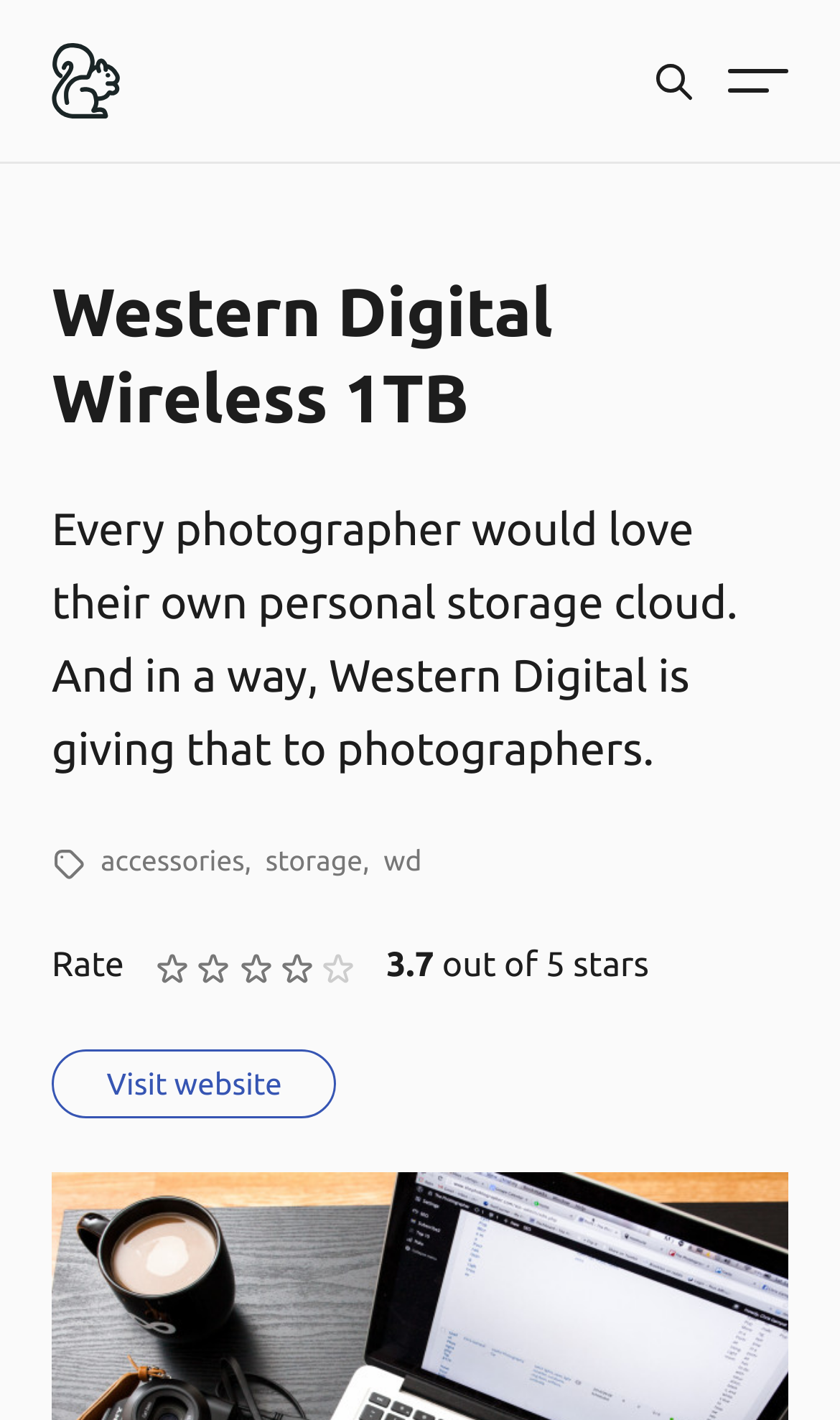Illustrate the webpage with a detailed description.

The webpage appears to be a product page for Western Digital Wireless 1TB, with a focus on storage solutions for photographers. At the top, there is a navigation menu with links to "Chipmunk Demo", "Collections", "Resources", "Blog", and "About". Next to the navigation menu, there are two buttons, one with a search icon and another with an unknown icon.

Below the navigation menu, there is a heading that reads "Western Digital Wireless 1TB". Following this heading, there is a paragraph of text that describes how Western Digital is providing personal storage clouds for photographers.

On the left side of the page, there are links to "Login" and "Register" at the bottom. Above these links, there is a list item with links to "Terms", "accessories", "storage", and "wd", accompanied by a small icon.

The main content of the page is divided into two sections. The first section has a heading that reads "Rate" and features a rating system with five buttons, each representing a different number of stars. The buttons are accompanied by small star icons. Below the rating system, there is a text that reads "3.7 out of stars".

The second section has a link to "Visit website" and appears to be a call-to-action. There are no images on the page, but there are several icons and buttons with unknown descriptions.